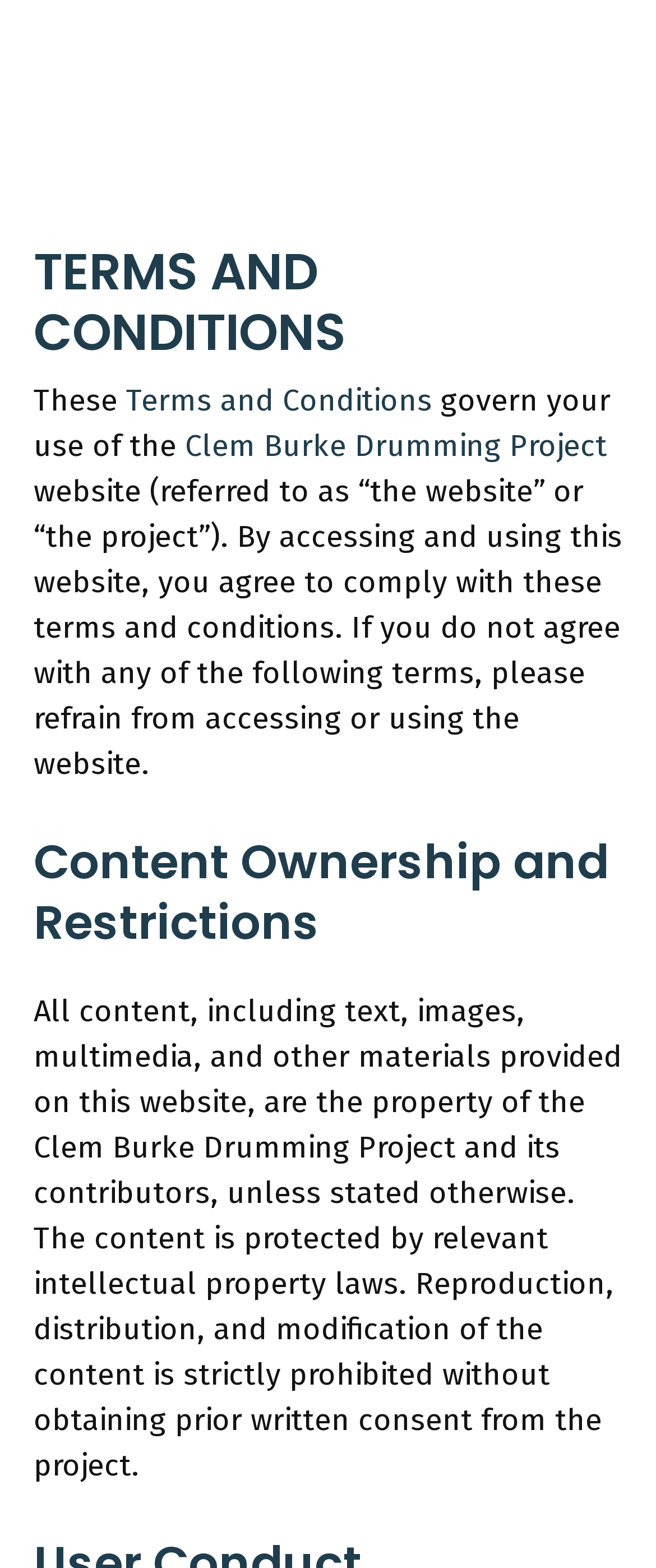Who owns the content on the website?
Using the visual information, respond with a single word or phrase.

Clem Burke Drumming Project and its contributors